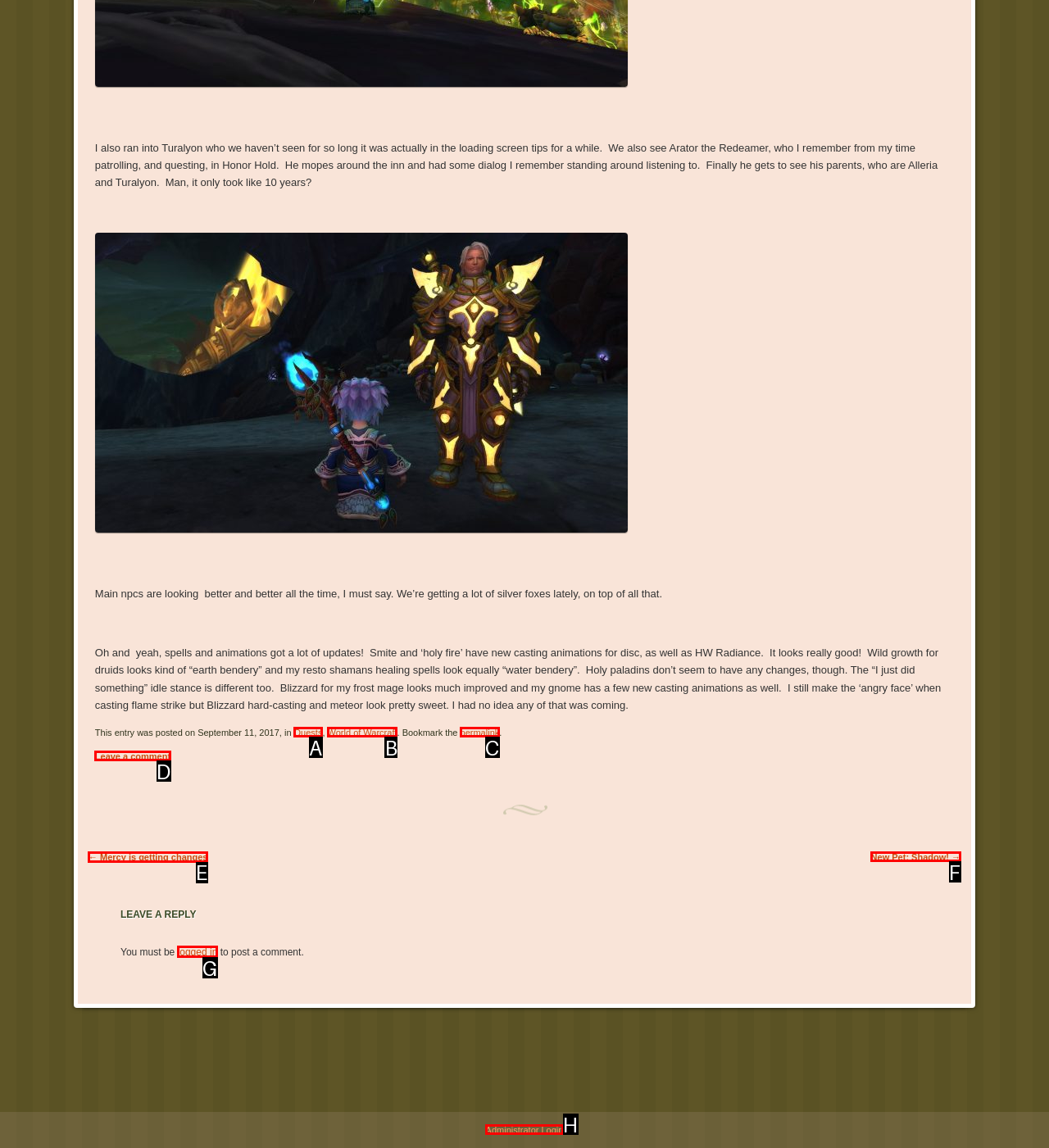What letter corresponds to the UI element to complete this task: Click the link to view previous post
Answer directly with the letter.

E